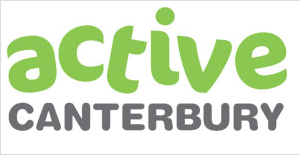What is the mission of 'Active Canterbury'?
Examine the image closely and answer the question with as much detail as possible.

The organization's mission is to inspire community involvement in fitness and wellness initiatives, which is reflected in the modern and dynamic design of the logo.